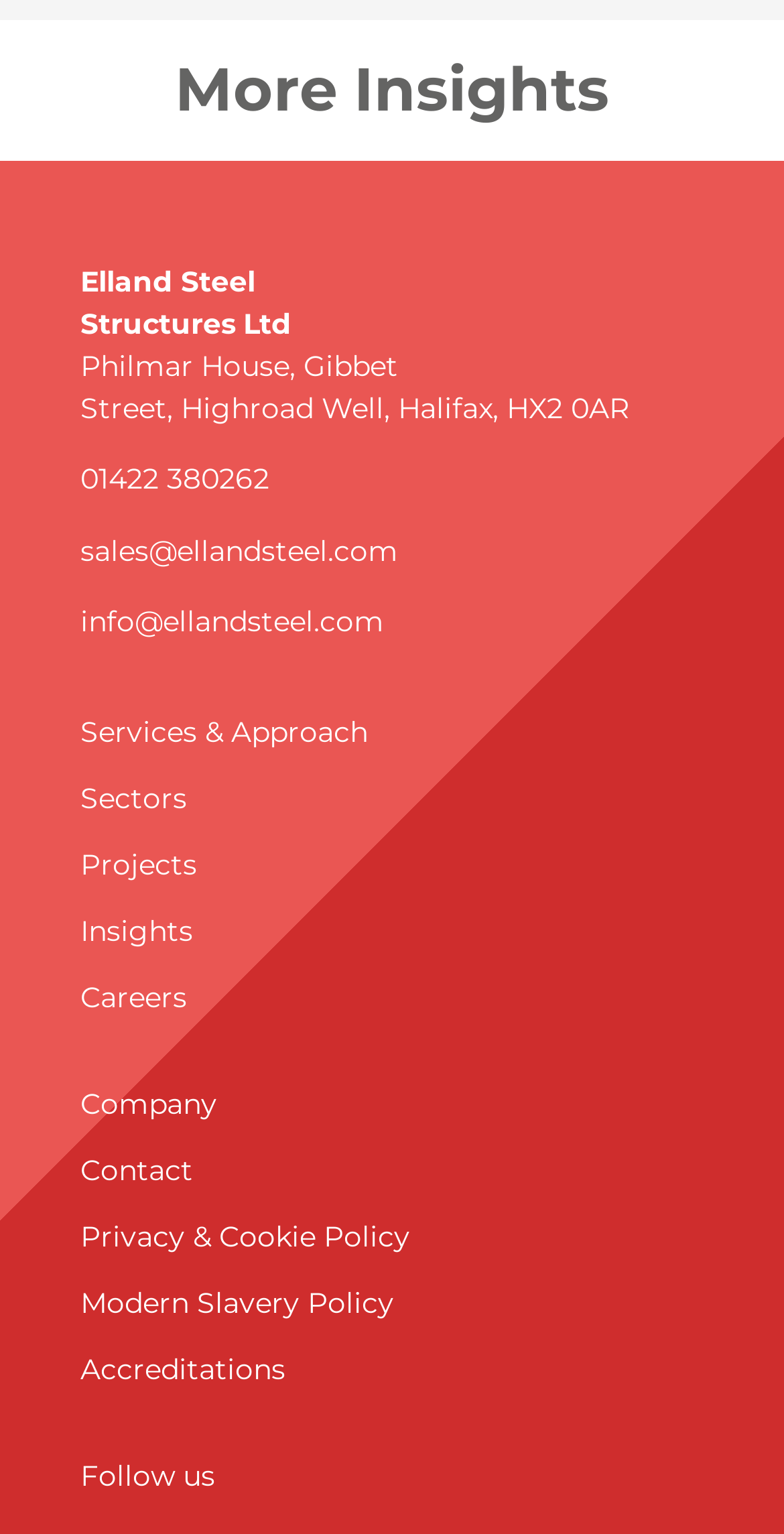What is the company address?
Could you give a comprehensive explanation in response to this question?

The company address can be found in the static text element [509] which is located below the company name.